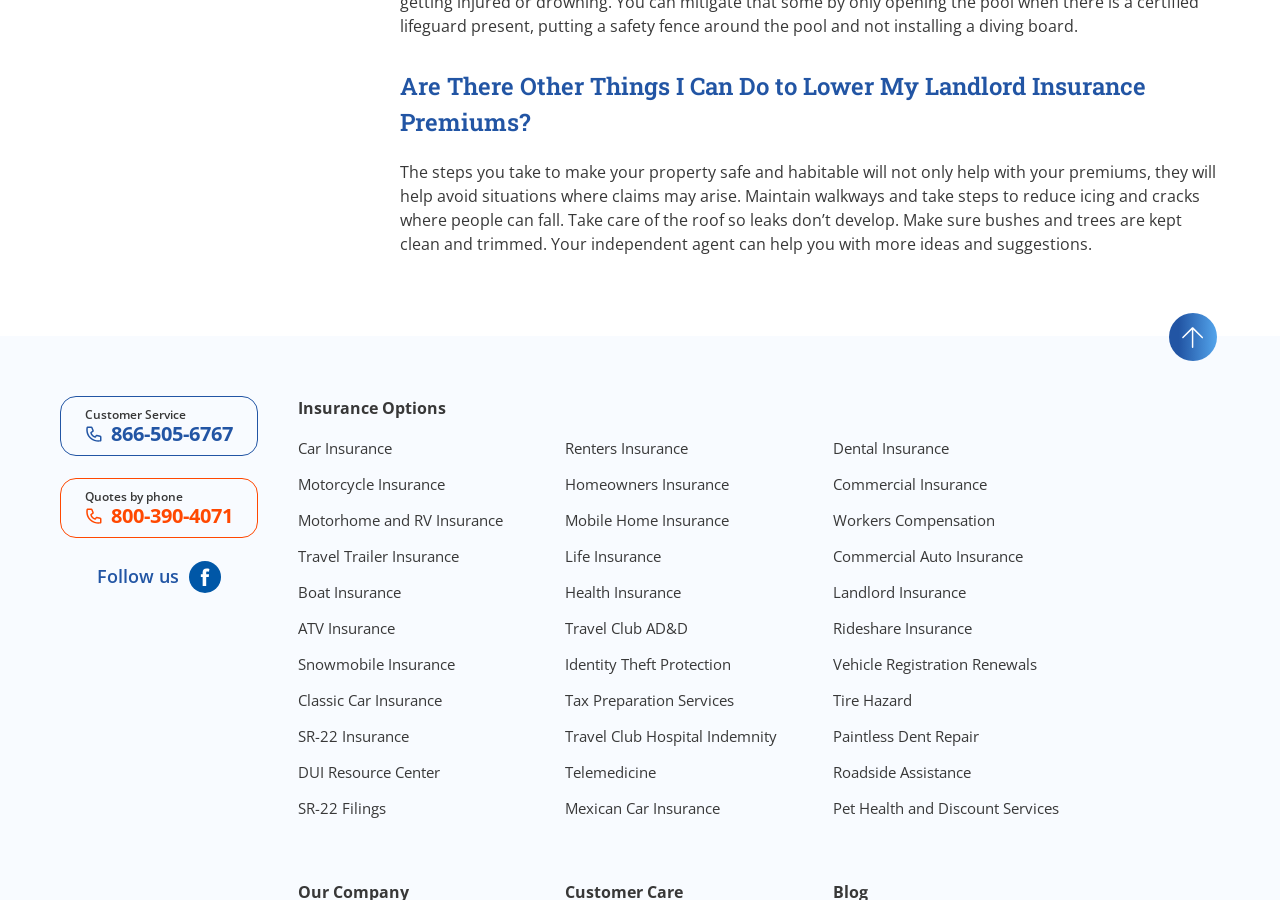Show the bounding box coordinates for the element that needs to be clicked to execute the following instruction: "Get a quote by phone 800-390-4071". Provide the coordinates in the form of four float numbers between 0 and 1, i.e., [left, top, right, bottom].

[0.047, 0.531, 0.202, 0.598]